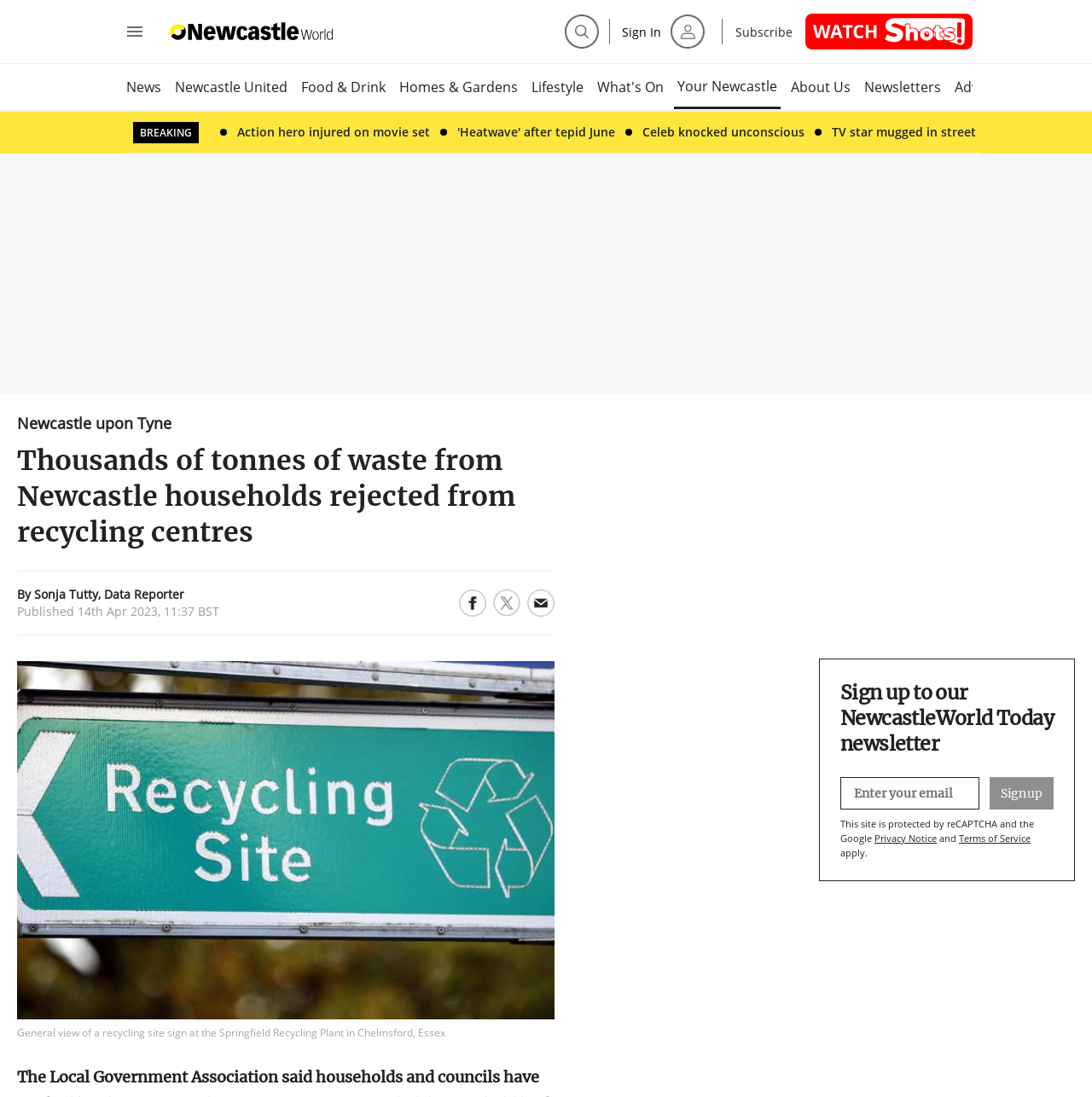Utilize the details in the image to give a detailed response to the question: What is the purpose of the 'Share to Facebook' button?

The 'Share to Facebook' button is located at the bottom of the article, and its purpose is to allow users to share the article on their Facebook account.